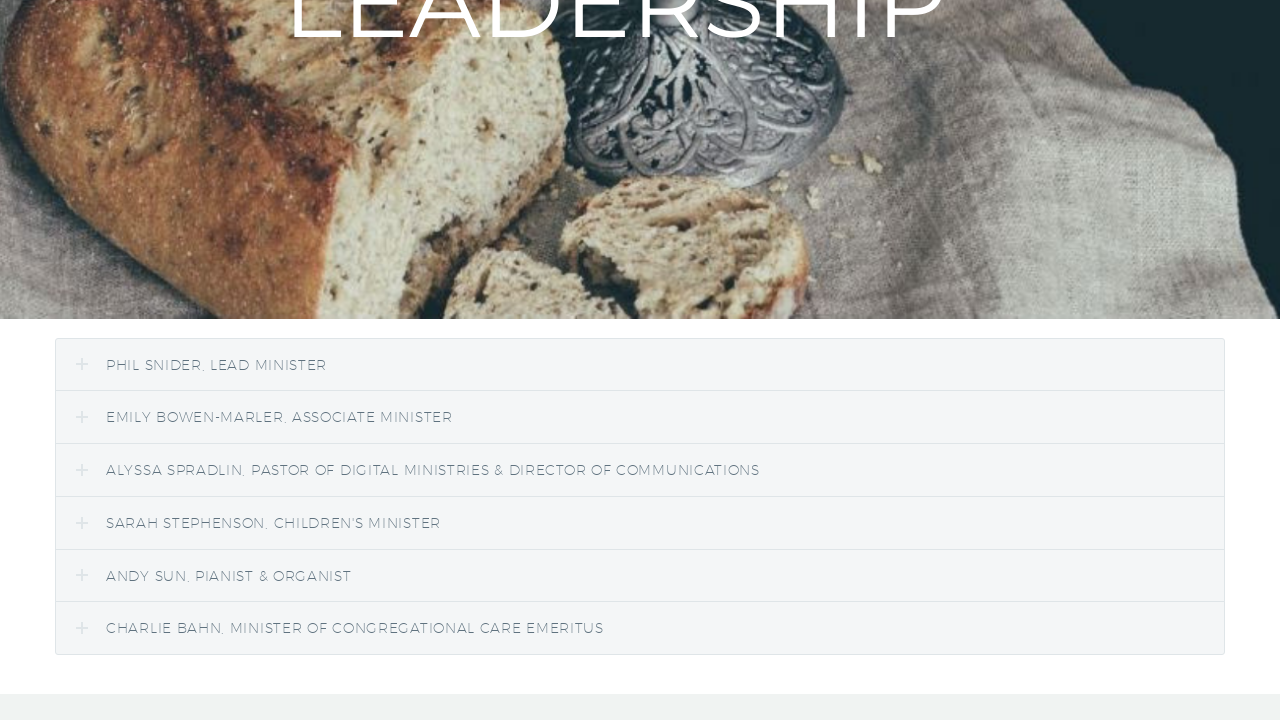Using the provided description: "Andy Sun, Pianist & Organist", find the bounding box coordinates of the corresponding UI element. The output should be four float numbers between 0 and 1, in the format [left, top, right, bottom].

[0.044, 0.763, 0.956, 0.835]